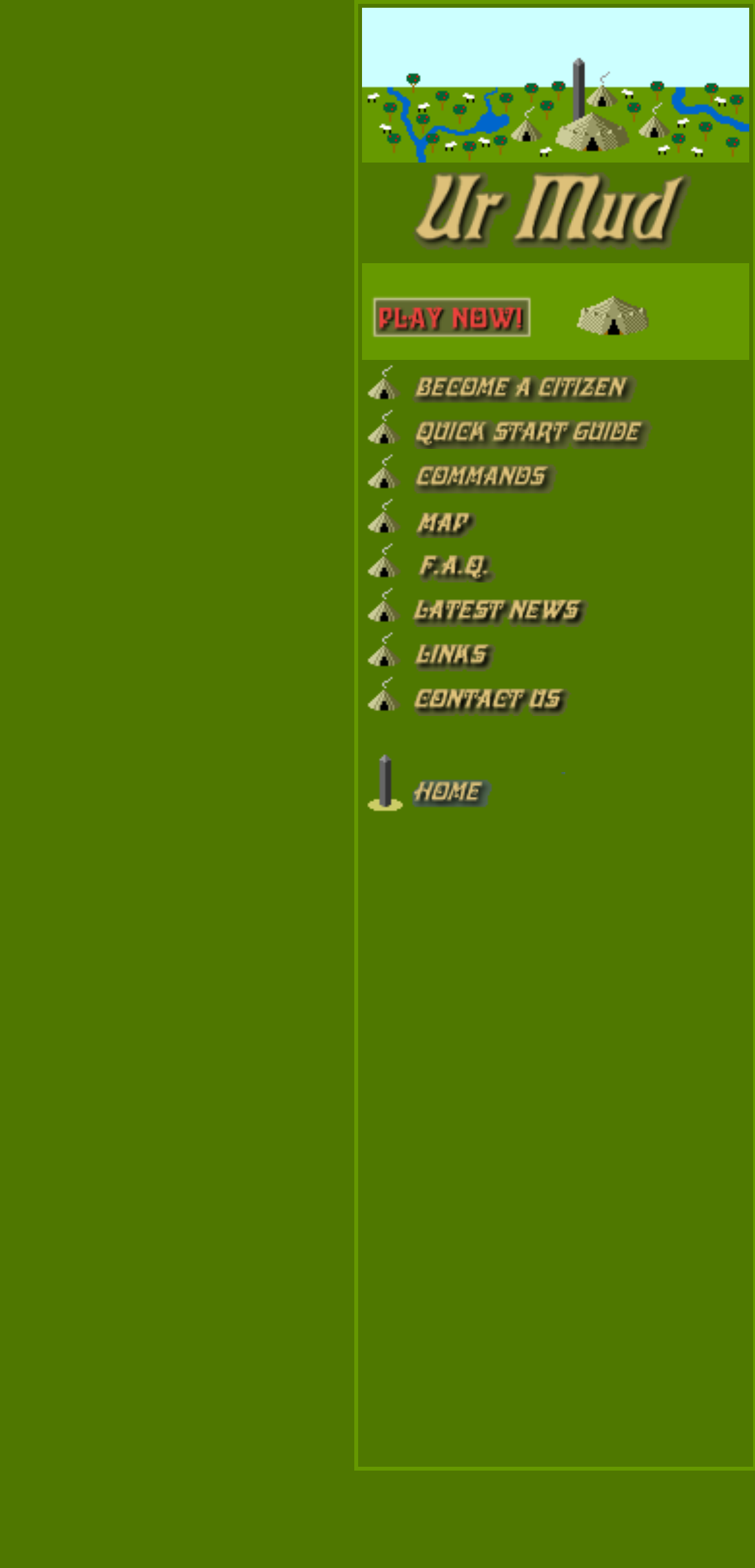What is the purpose of the 'Play Now!' section?
Refer to the image and give a detailed answer to the query.

The 'Play Now!' section is likely a call-to-action button that allows users to start playing the game immediately, as it is prominently displayed in the top navigation bar.